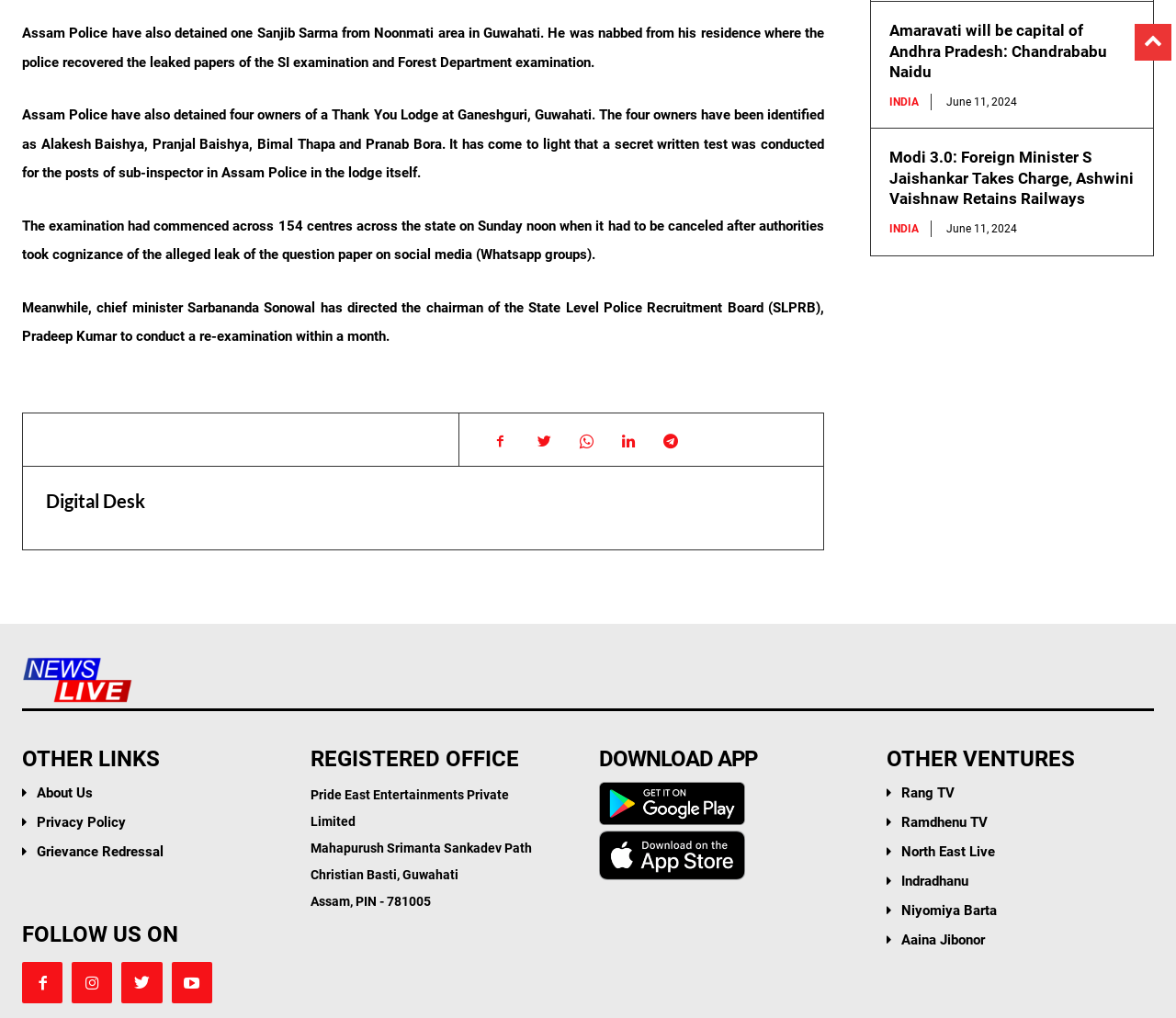Can you find the bounding box coordinates of the area I should click to execute the following instruction: "Click on the Digital Desk link"?

[0.039, 0.481, 0.123, 0.504]